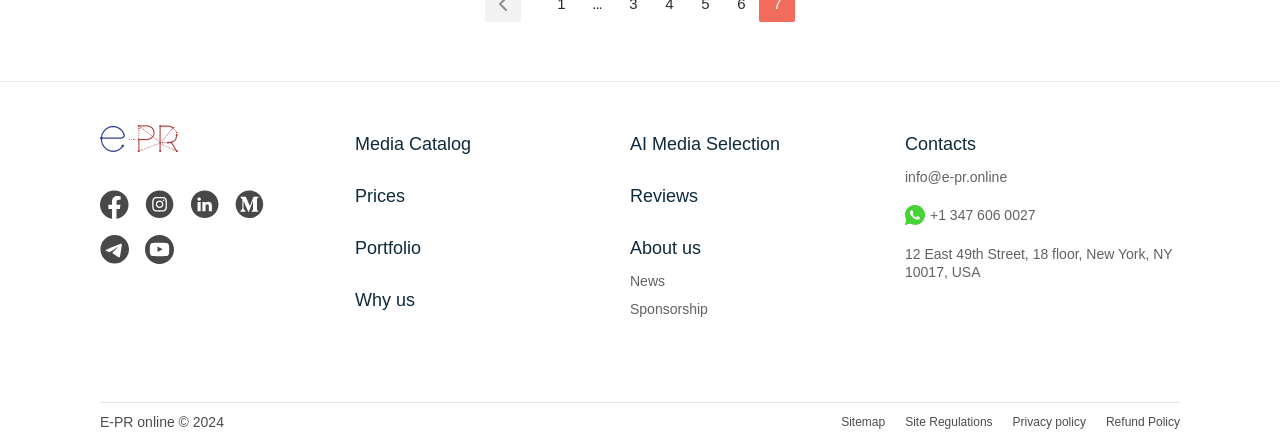Provide your answer to the question using just one word or phrase: What is the company's address?

12 East 49th Street, 18 floor, New York, NY 10017, USA